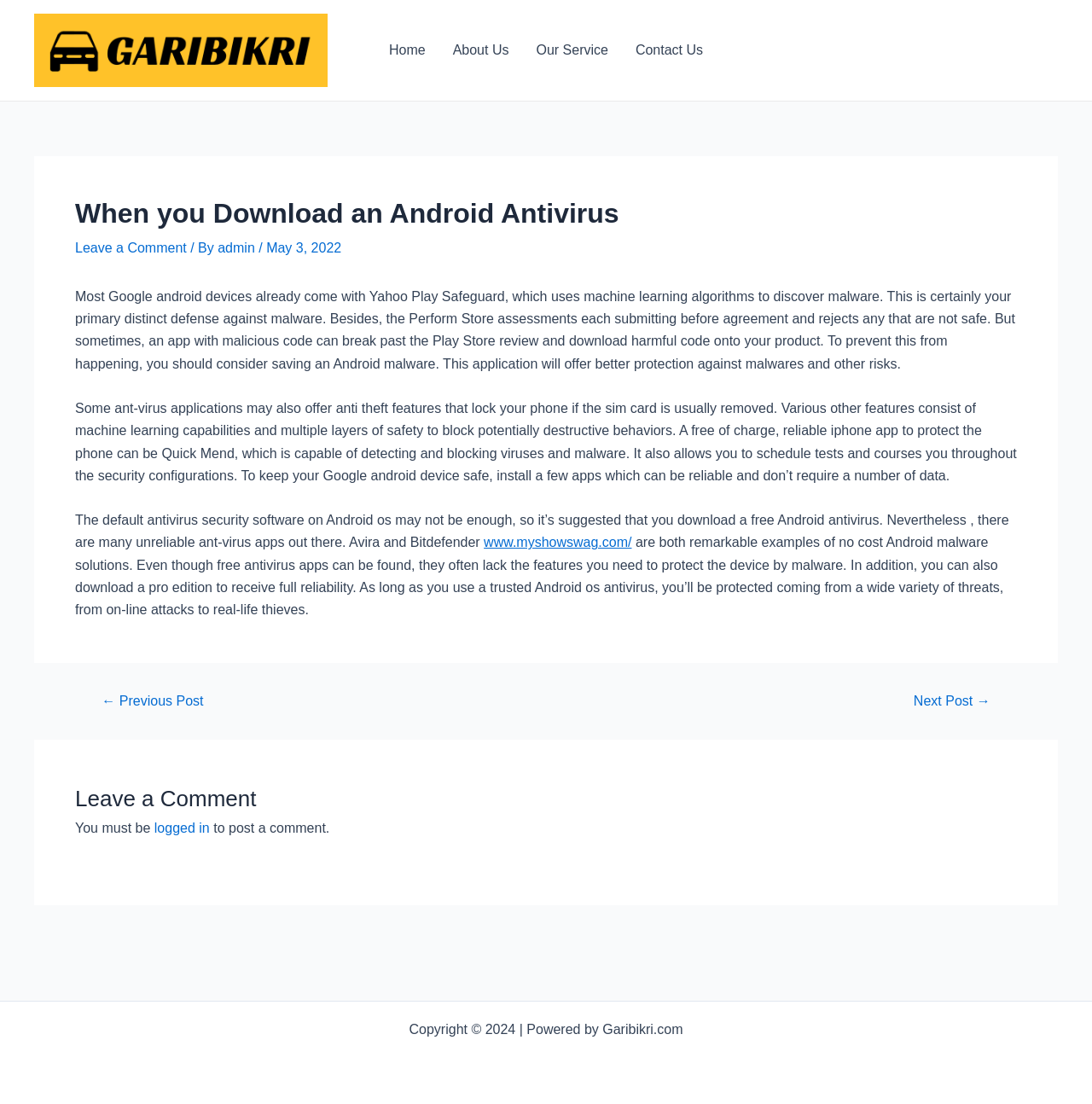Respond to the following question using a concise word or phrase: 
What is the date of the article?

May 3, 2022